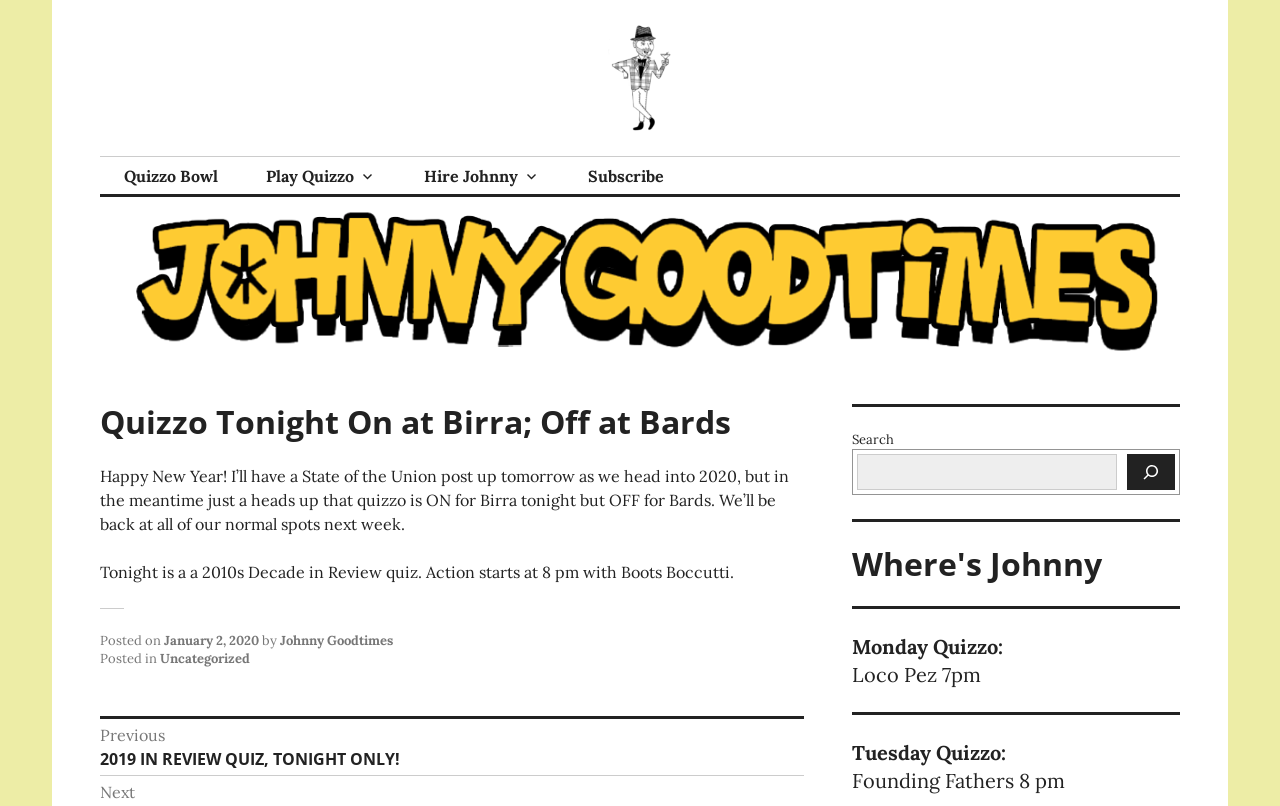What is the topic of the quiz tonight?
Provide a detailed answer to the question, using the image to inform your response.

I found the answer by reading the article on the webpage, which mentions that 'Tonight is a 2010s Decade in Review quiz'.